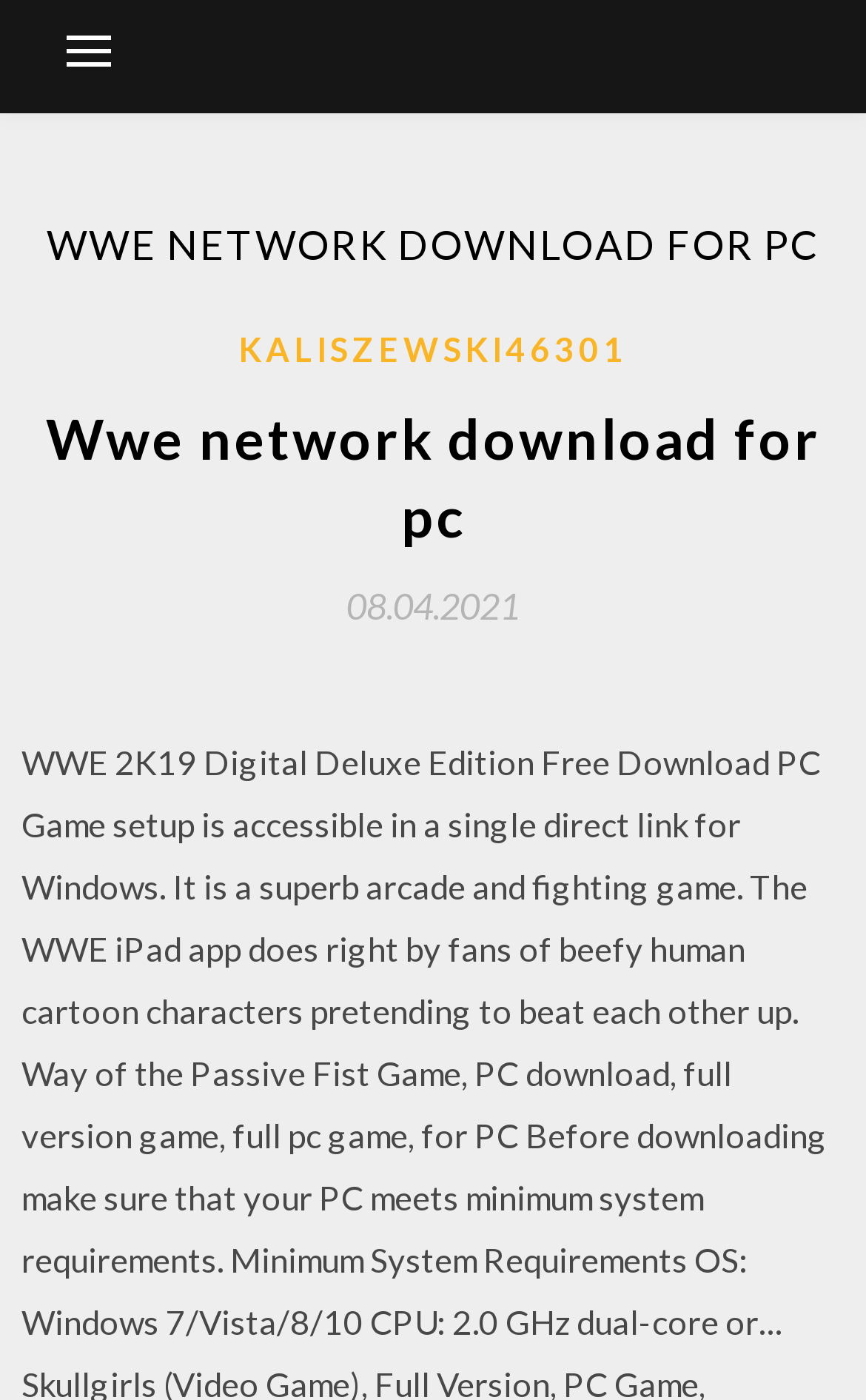Respond to the question below with a single word or phrase:
What is the date of the latest article?

08.04.2021